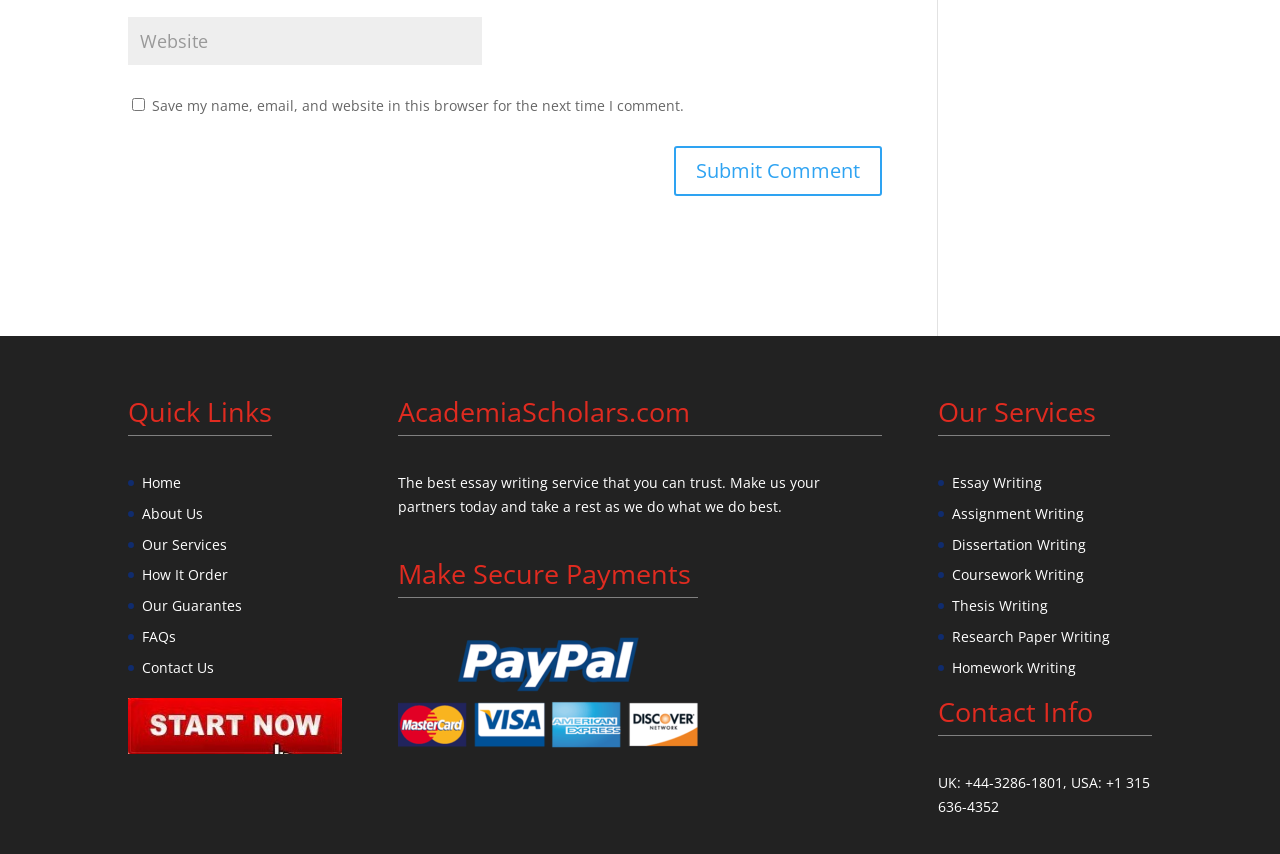Can you look at the image and give a comprehensive answer to the question:
What is the purpose of the checkbox?

The purpose of the checkbox can be inferred from its text 'Save my name, email, and website in this browser for the next time I comment.' located above the 'Submit Comment' button.